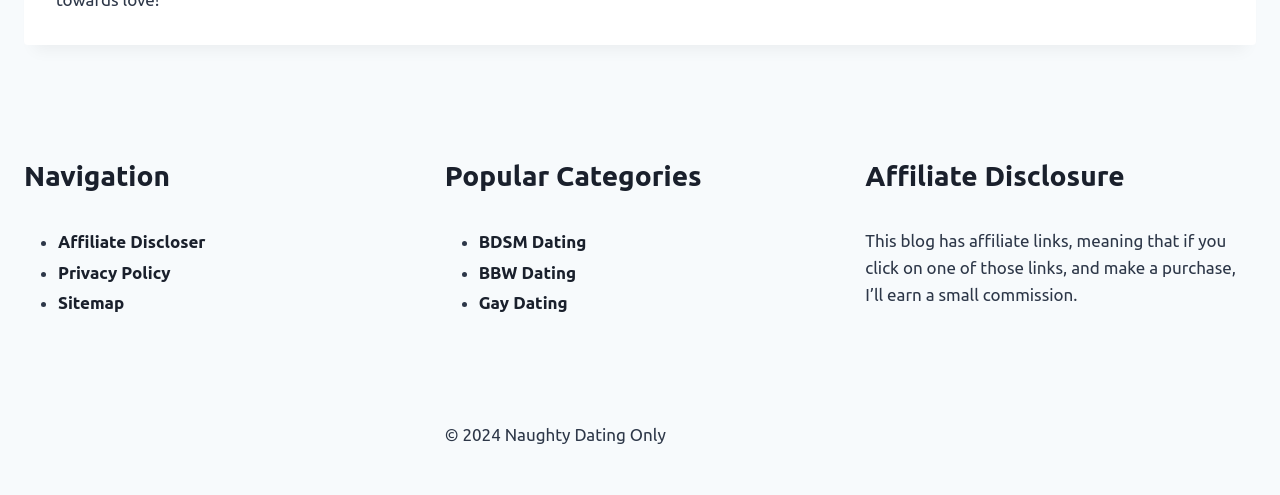Using the provided element description: "Sitemap", identify the bounding box coordinates. The coordinates should be four floats between 0 and 1 in the order [left, top, right, bottom].

[0.045, 0.592, 0.097, 0.631]